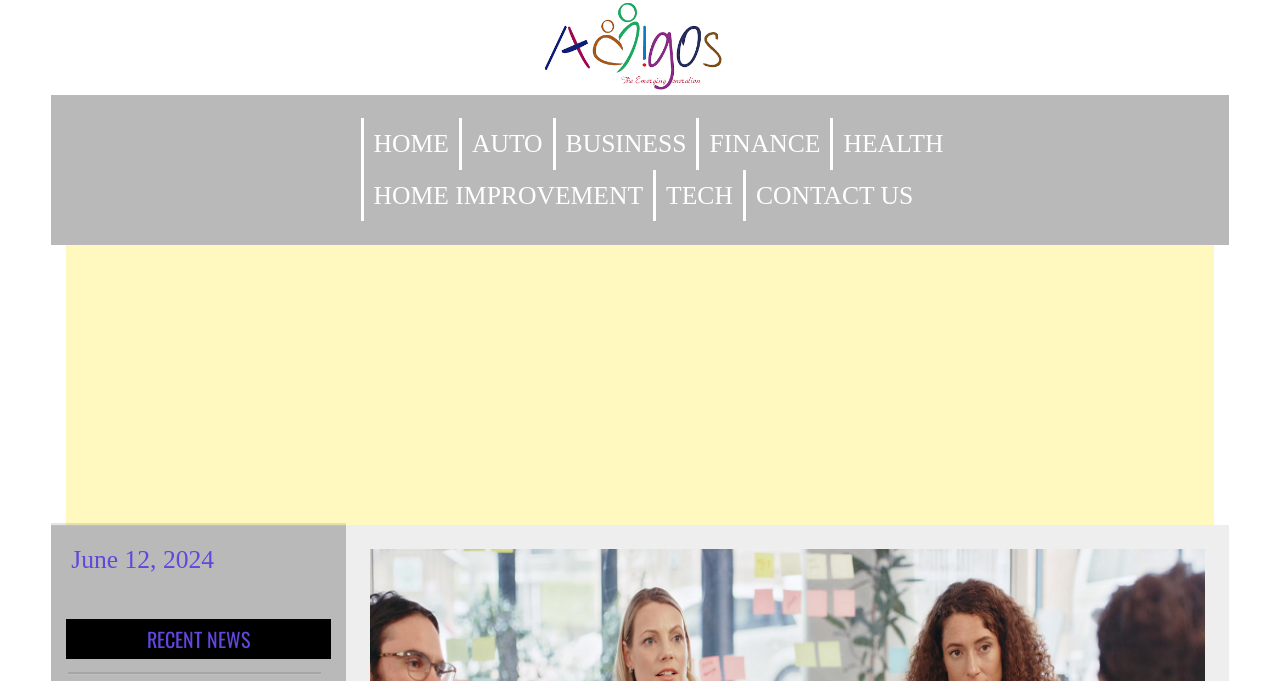Locate the bounding box coordinates of the item that should be clicked to fulfill the instruction: "Contact us through the 'CONTACT US' link".

[0.583, 0.249, 0.721, 0.324]